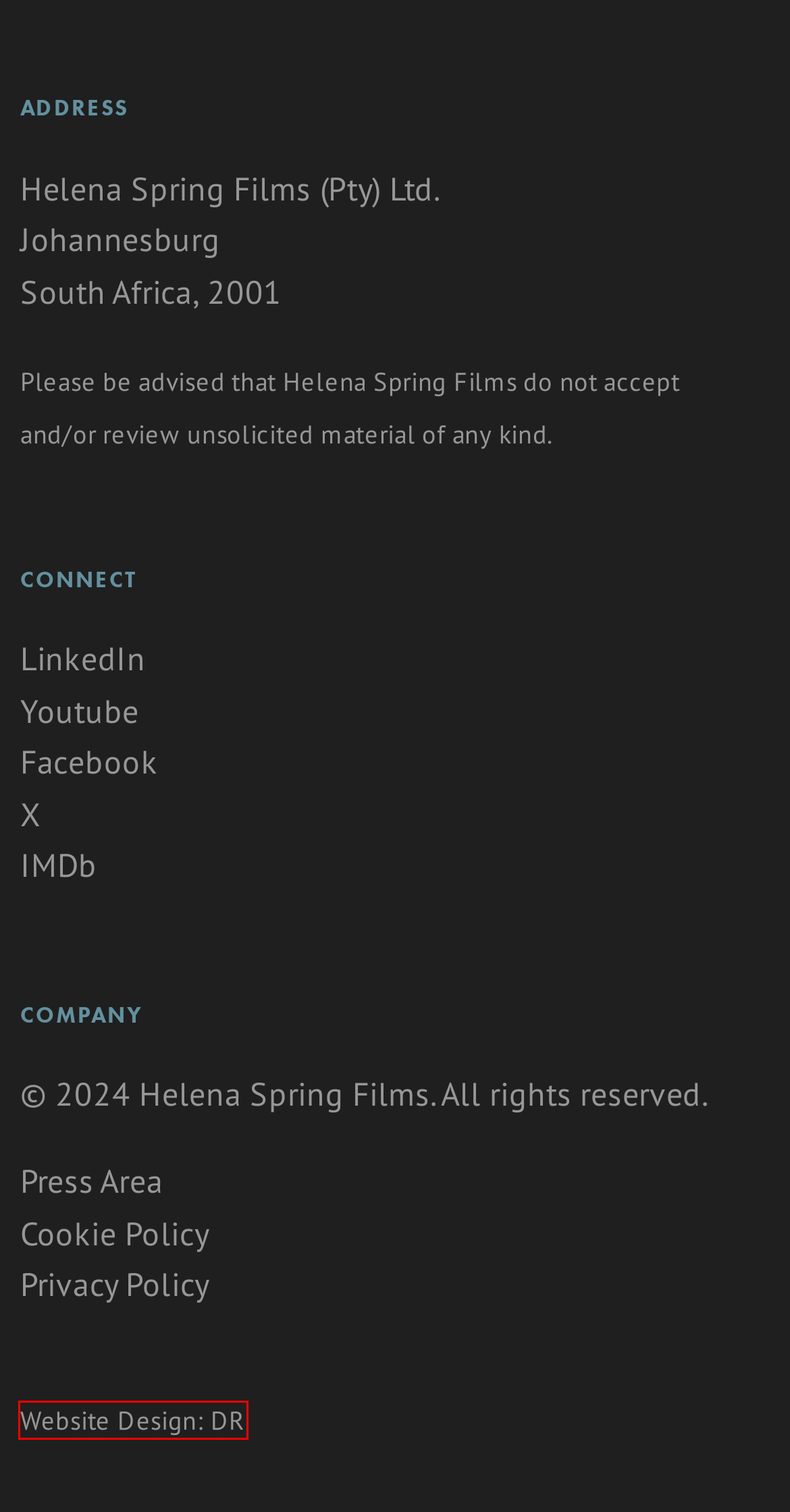Given a webpage screenshot featuring a red rectangle around a UI element, please determine the best description for the new webpage that appears after the element within the bounding box is clicked. The options are:
A. keeping up with the kandasamys Archives - Helena Spring Films
B. News Archives - Helena Spring Films
C. helena spring Archives - Helena Spring Films
D. daniel rheed | key art
E. news Archives - Helena Spring Films
F. What Drives Sacrifice And Success At The Box-Office - Forbes Africa
G. forbes africa Archives - Helena Spring Films
H. Helena Spring - IMDb

D